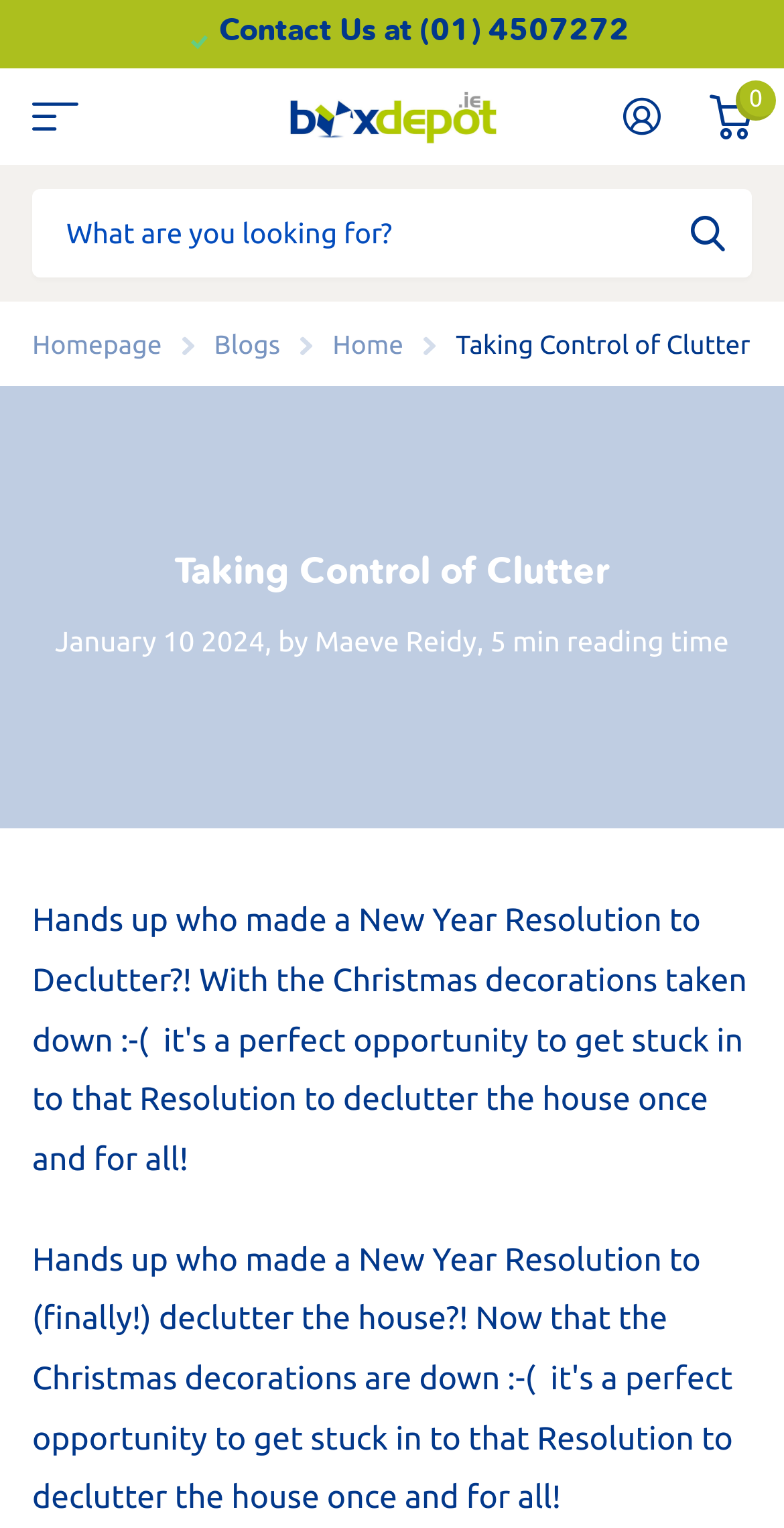Identify the main heading from the webpage and provide its text content.

Taking Control of Clutter